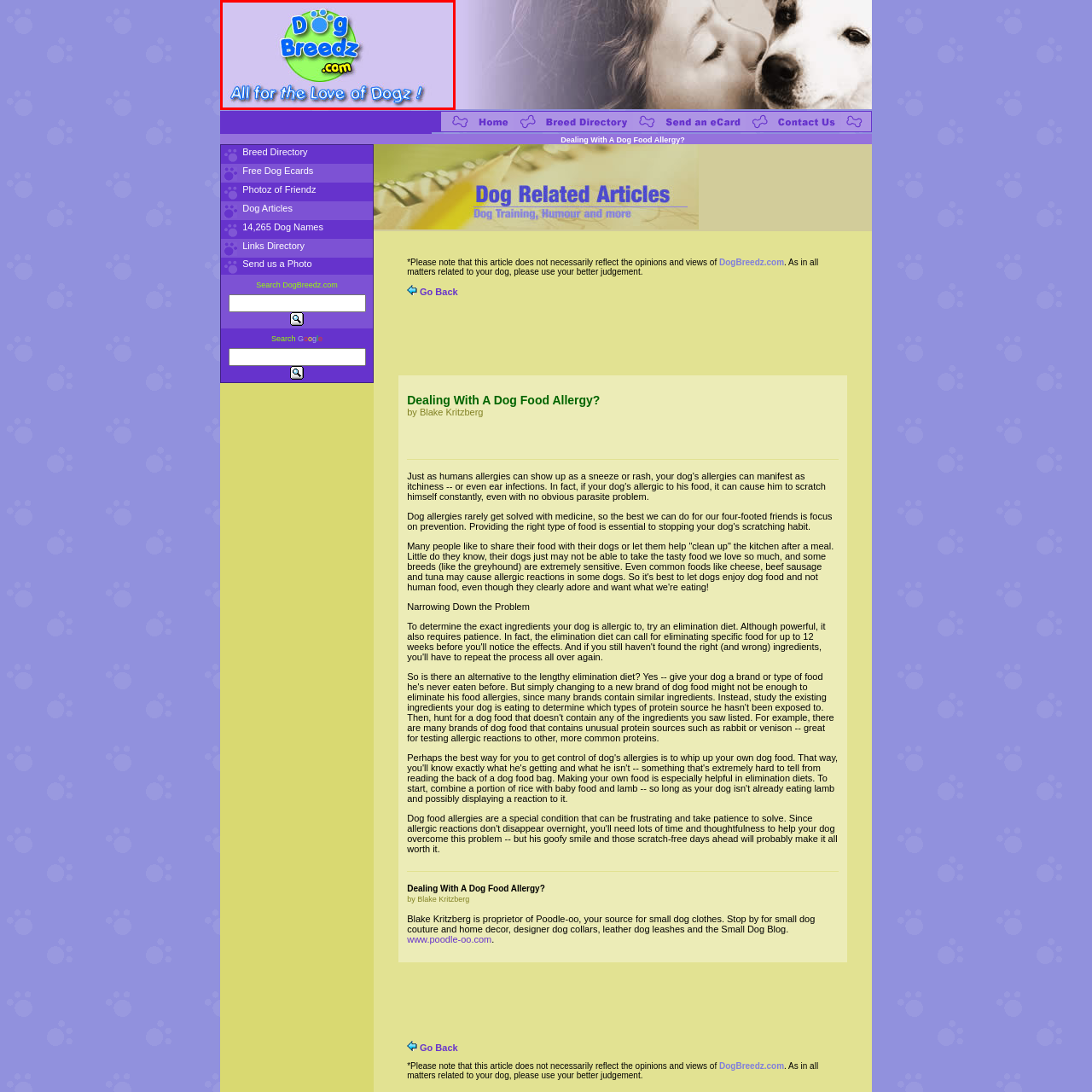Please examine the image highlighted by the red rectangle and provide a comprehensive answer to the following question based on the visual information present:
What is the background color of the image?

The background of the image is a soft purple, which provides a cheerful and inviting atmosphere to the brand.